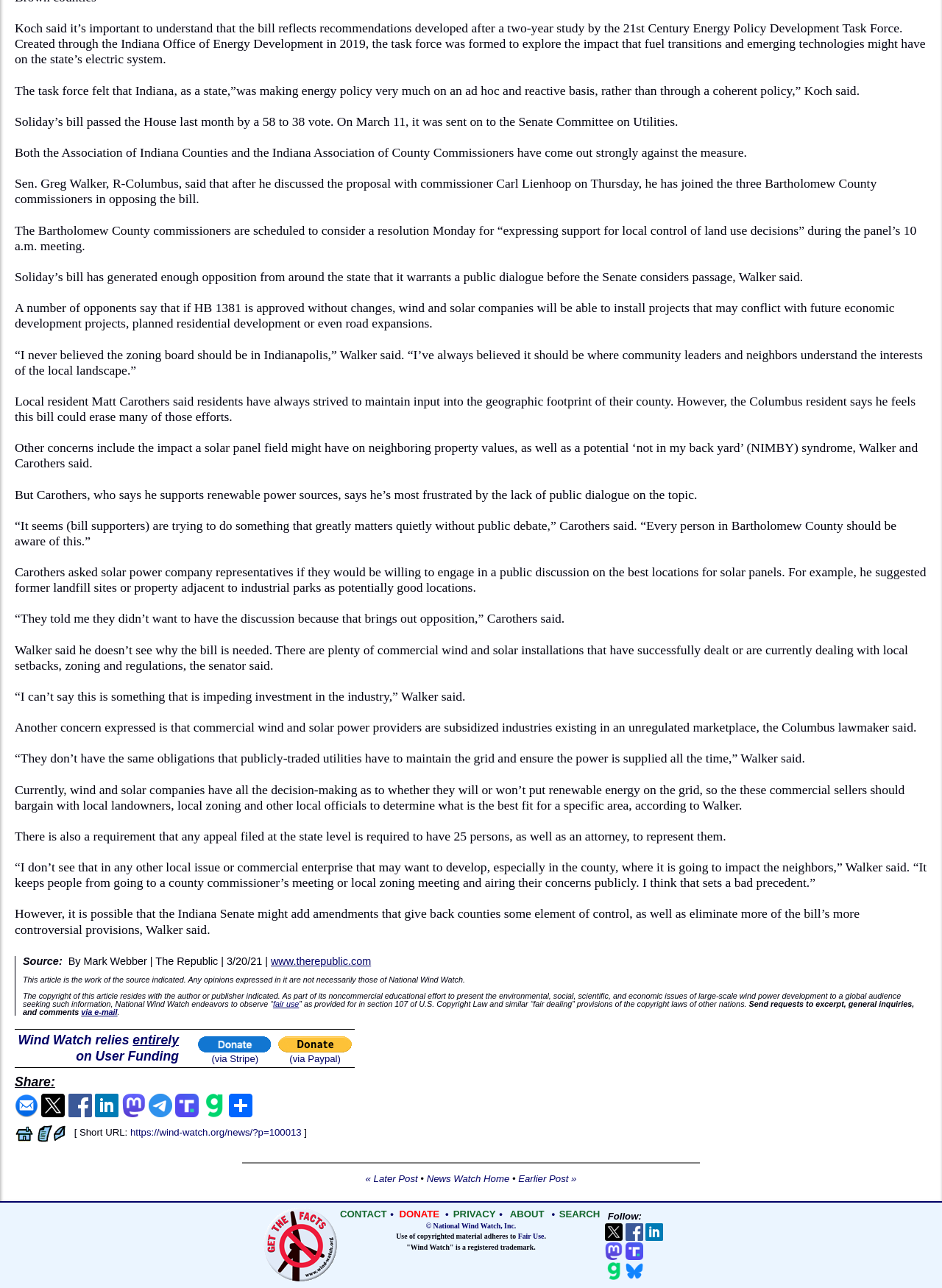Locate the UI element that matches the description title="Share on Gab" in the webpage screenshot. Return the bounding box coordinates in the format (top-left x, top-left y, bottom-right x, bottom-right y), with values ranging from 0 to 1.

[0.215, 0.858, 0.24, 0.87]